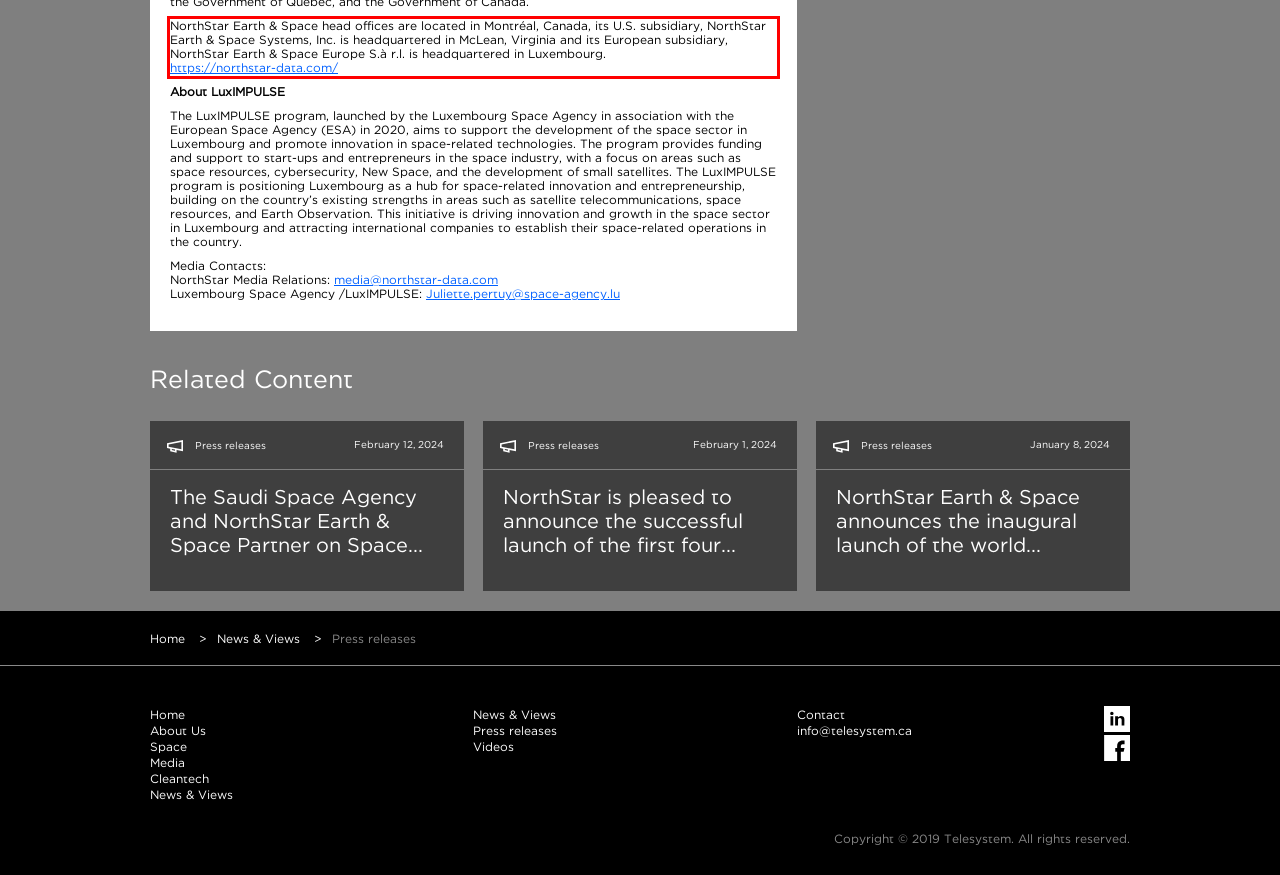Please identify and extract the text content from the UI element encased in a red bounding box on the provided webpage screenshot.

NorthStar Earth & Space head offices are located in Montréal, Canada, its U.S. subsidiary, NorthStar Earth & Space Systems, Inc. is headquartered in McLean, Virginia and its European subsidiary, NorthStar Earth & Space Europe S.à r.l. is headquartered in Luxembourg. https://northstar-data.com/